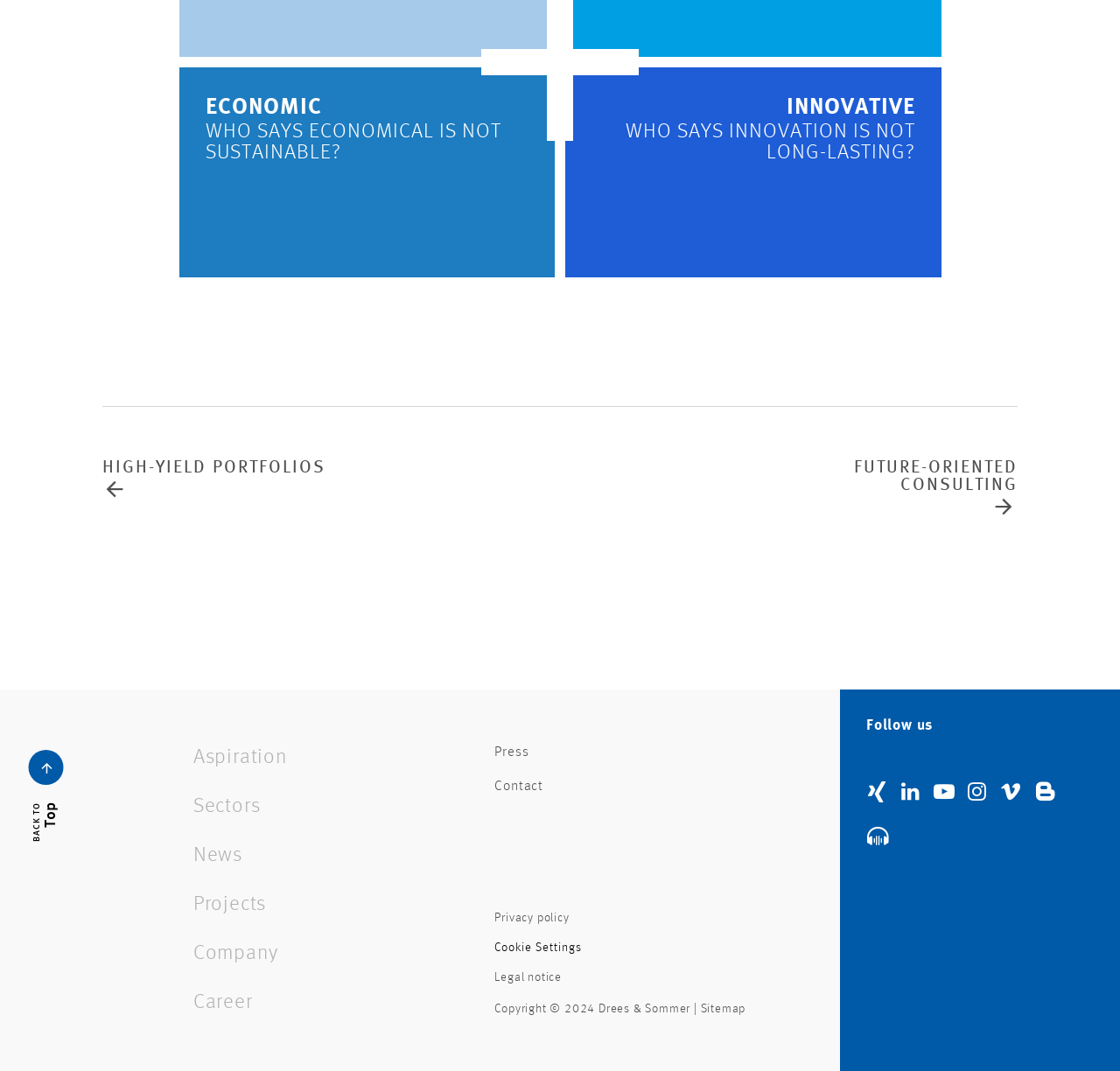How many links are in the top section?
Using the image, provide a concise answer in one word or a short phrase.

3